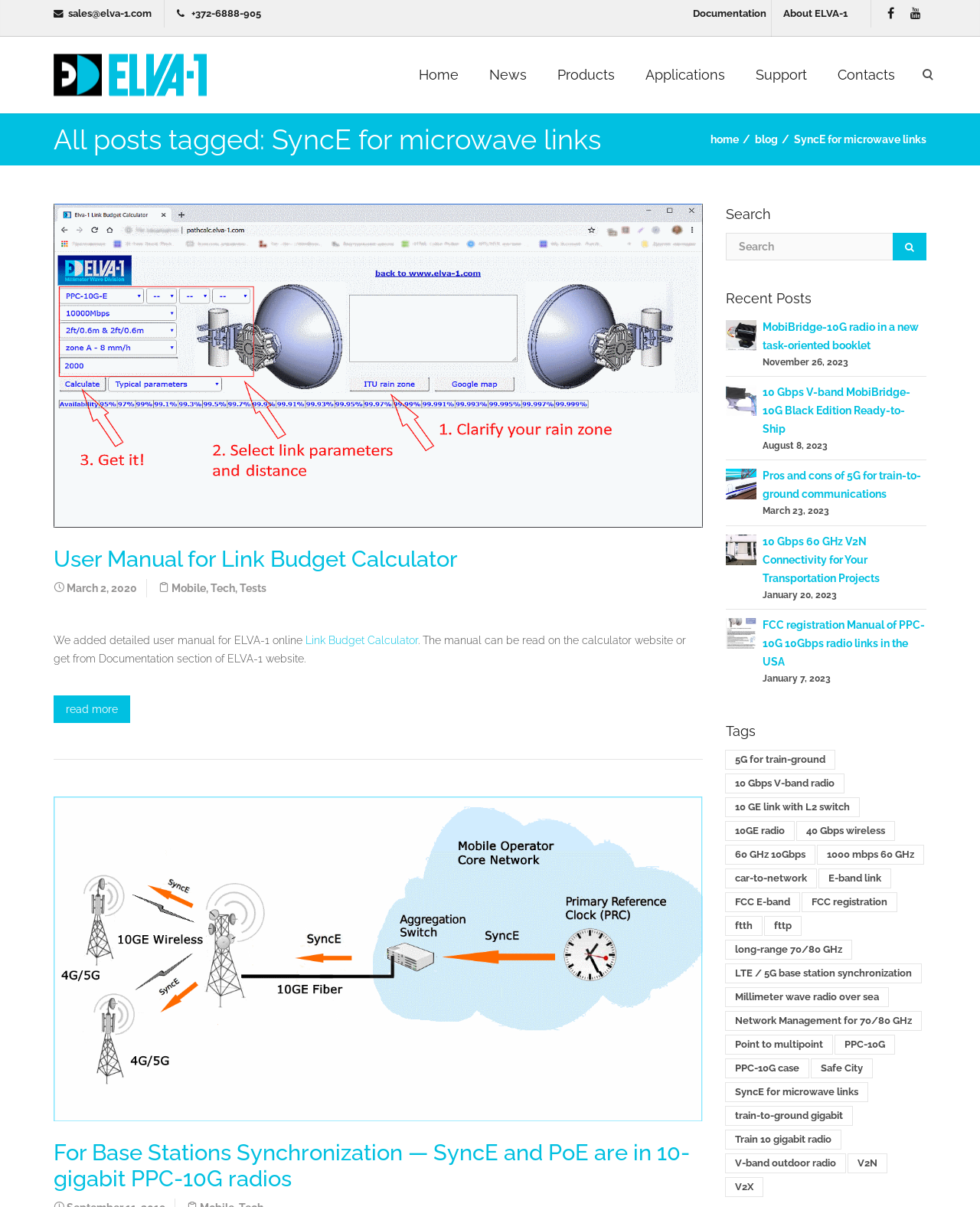Look at the image and give a detailed response to the following question: What is the phone number to contact the website?

I found the phone number by looking at the top navigation bar, where I saw a link with the text '+372-6888-905'. This suggests that this is the phone number to contact the website.